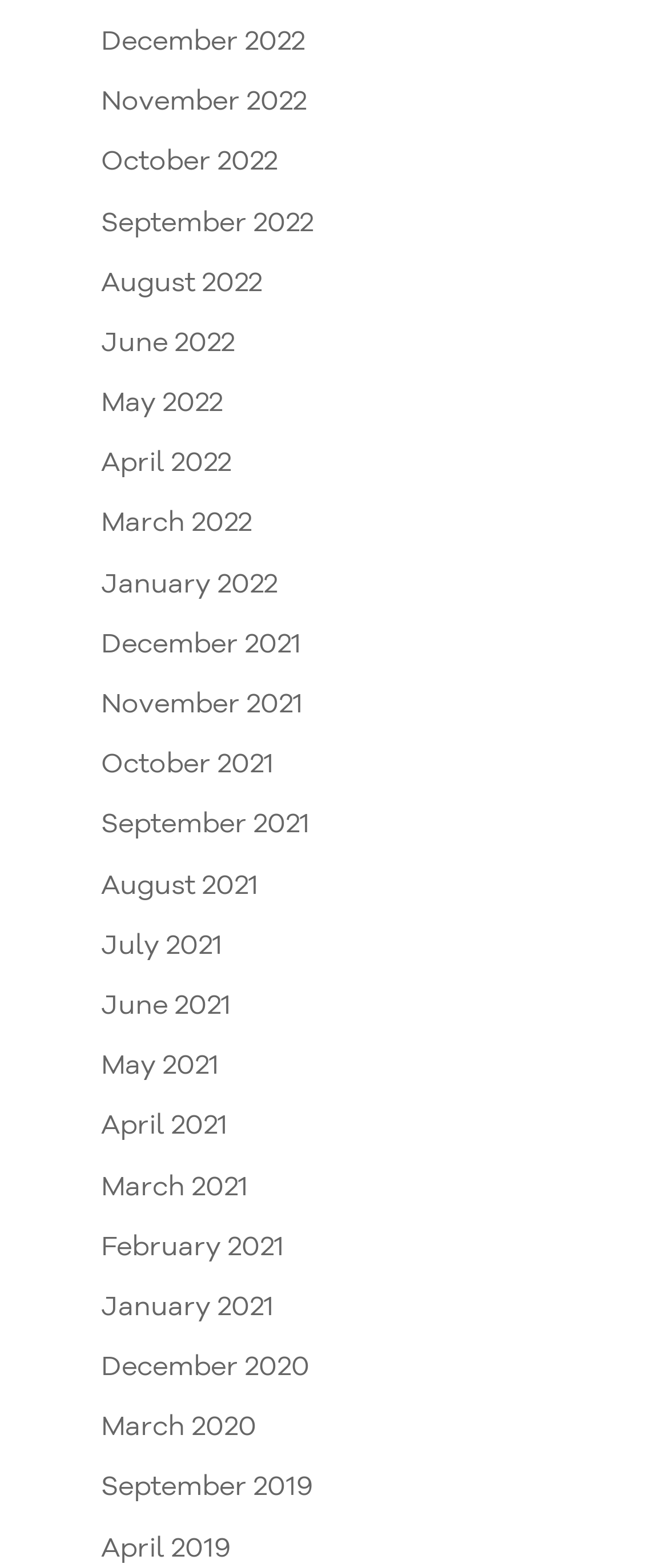Find the bounding box coordinates for the element that must be clicked to complete the instruction: "Explore Golfing Accessories". The coordinates should be four float numbers between 0 and 1, indicated as [left, top, right, bottom].

None